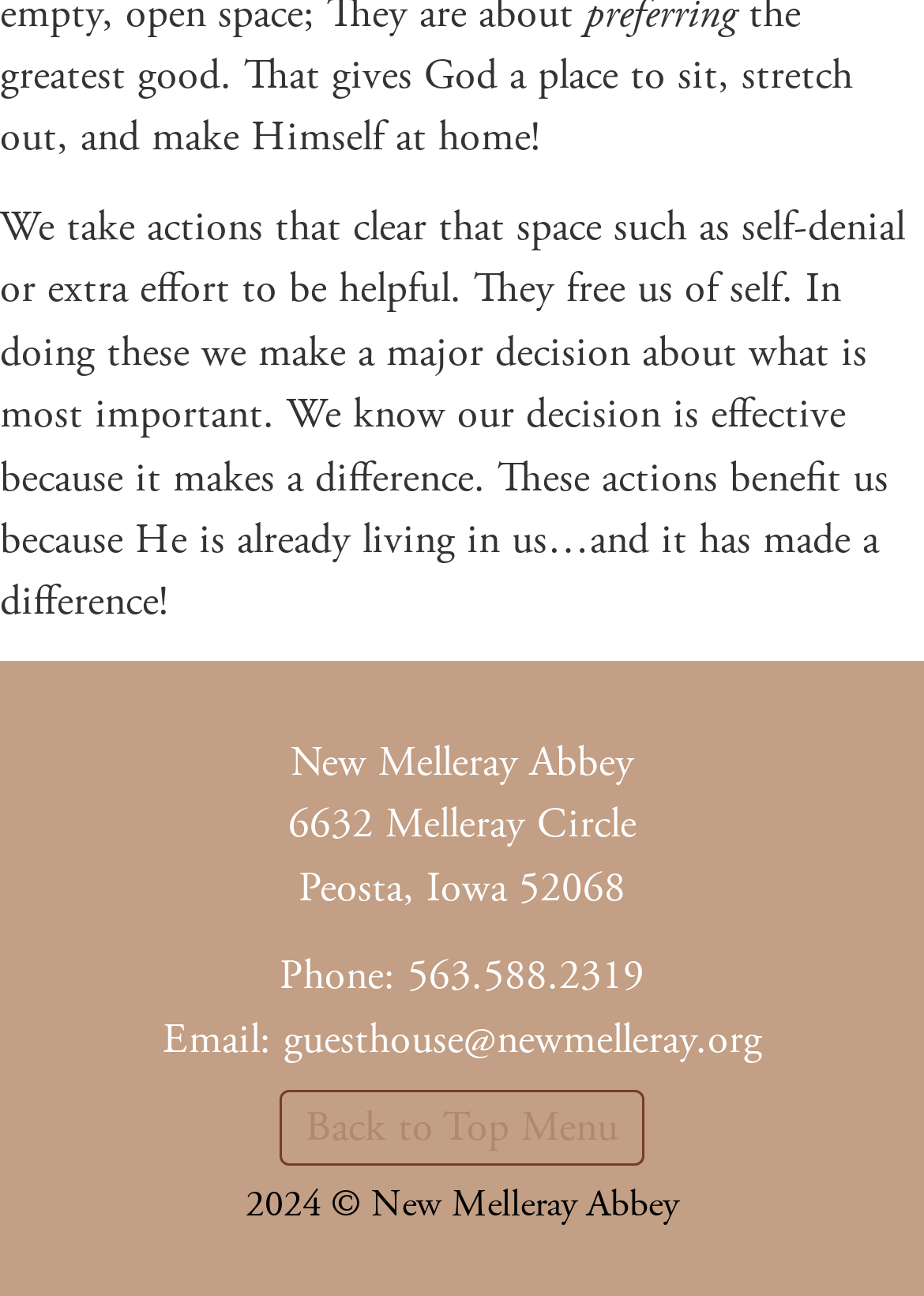What is the location of the abbey?
Refer to the image and provide a concise answer in one word or phrase.

Peosta, Iowa 52068